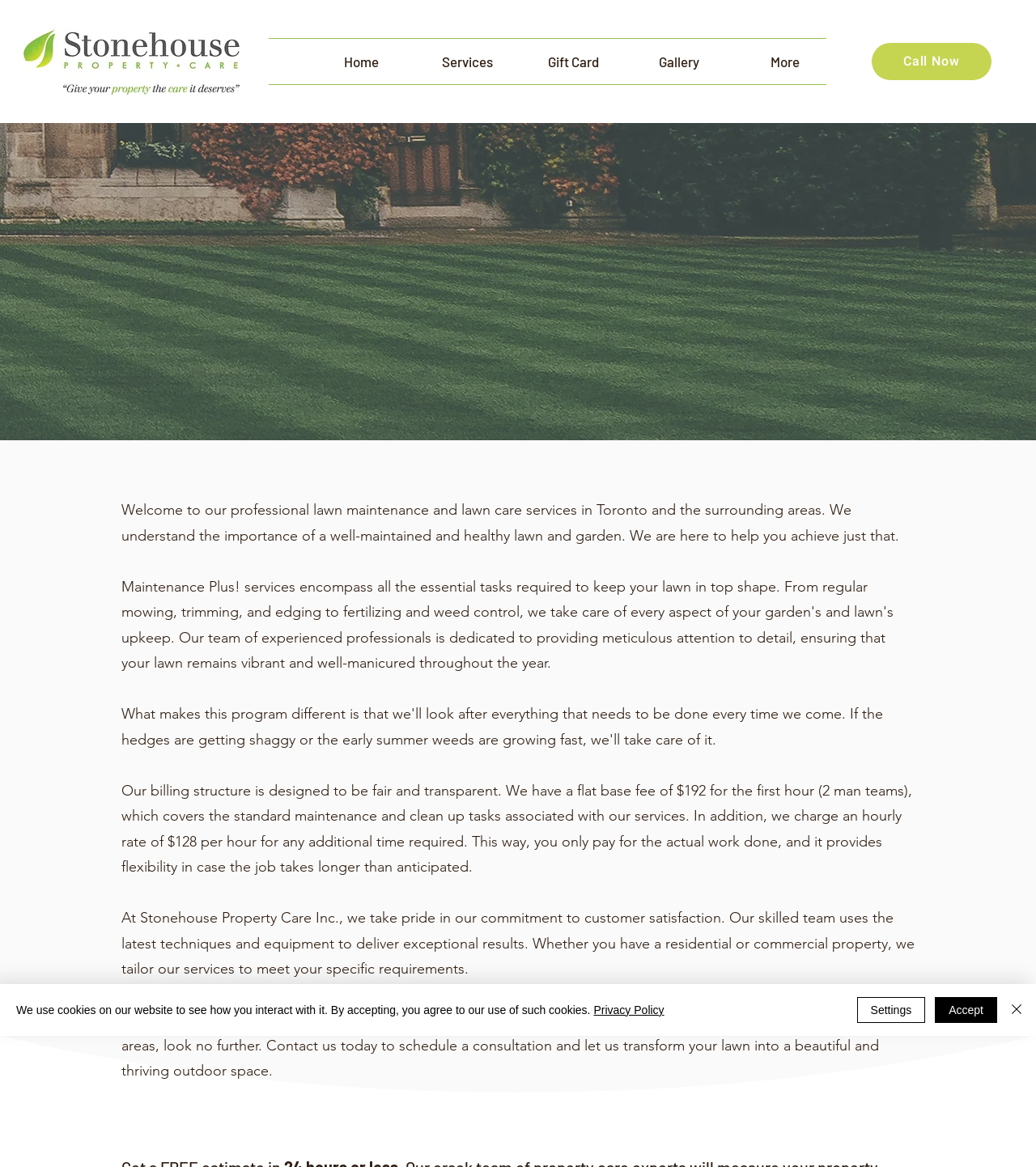Use a single word or phrase to respond to the question:
What is the primary service offered by Stonehouse Property Care?

Lawn maintenance